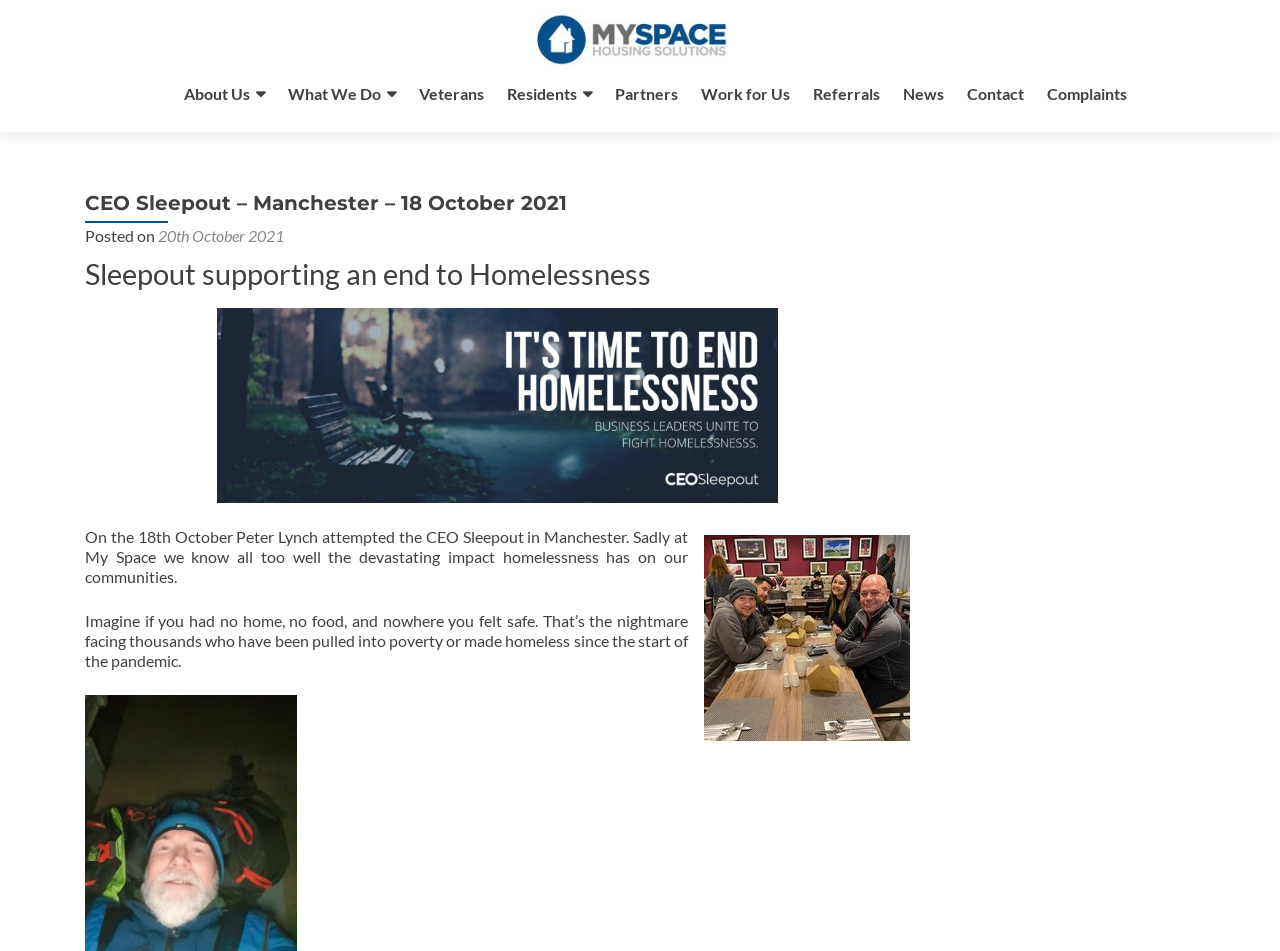Provide the bounding box coordinates for the area that should be clicked to complete the instruction: "Go to About Us page".

[0.143, 0.08, 0.207, 0.118]